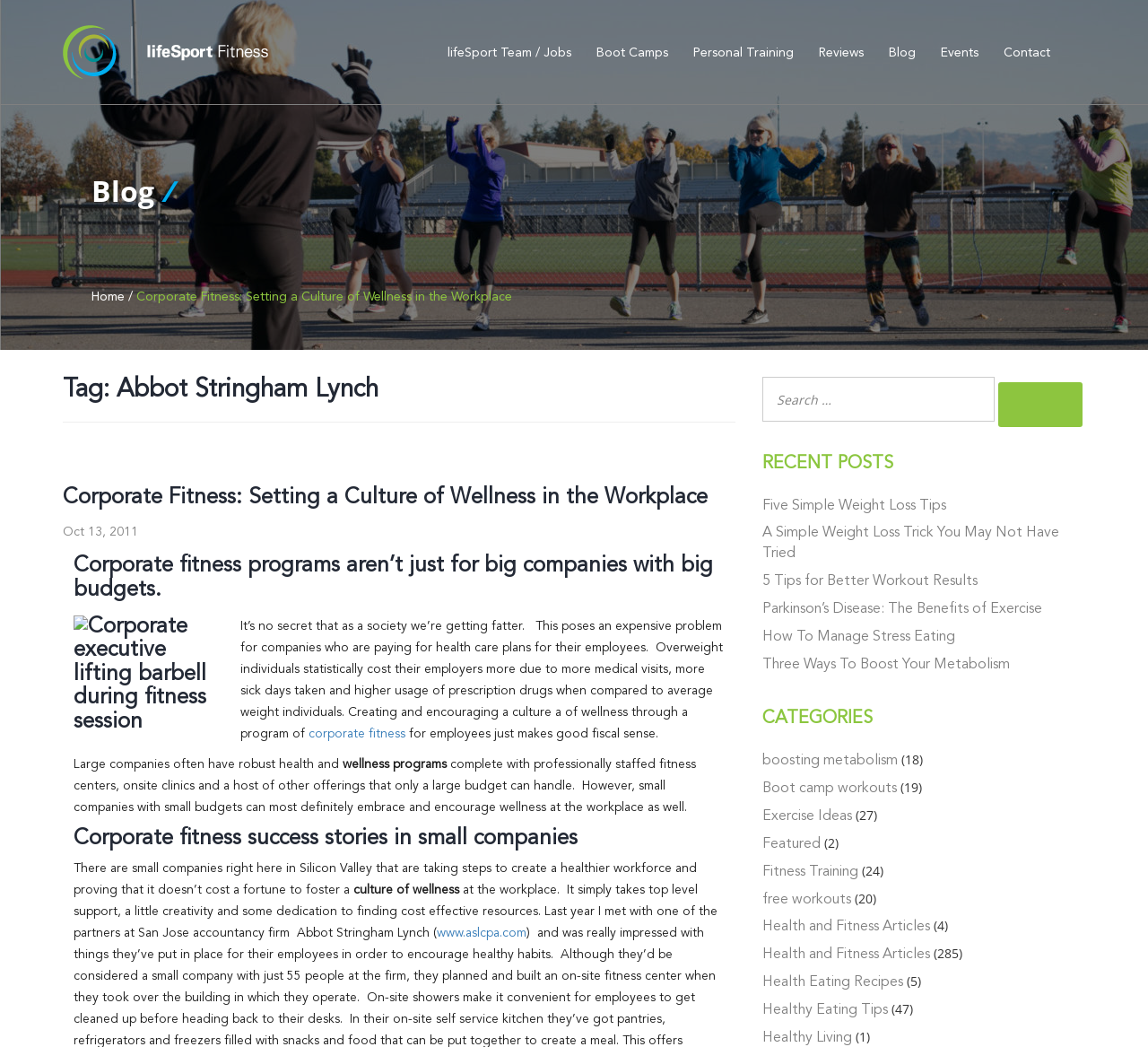Find the bounding box of the UI element described as: "lifeSport Team / Jobs". The bounding box coordinates should be given as four float values between 0 and 1, i.e., [left, top, right, bottom].

[0.385, 0.028, 0.502, 0.071]